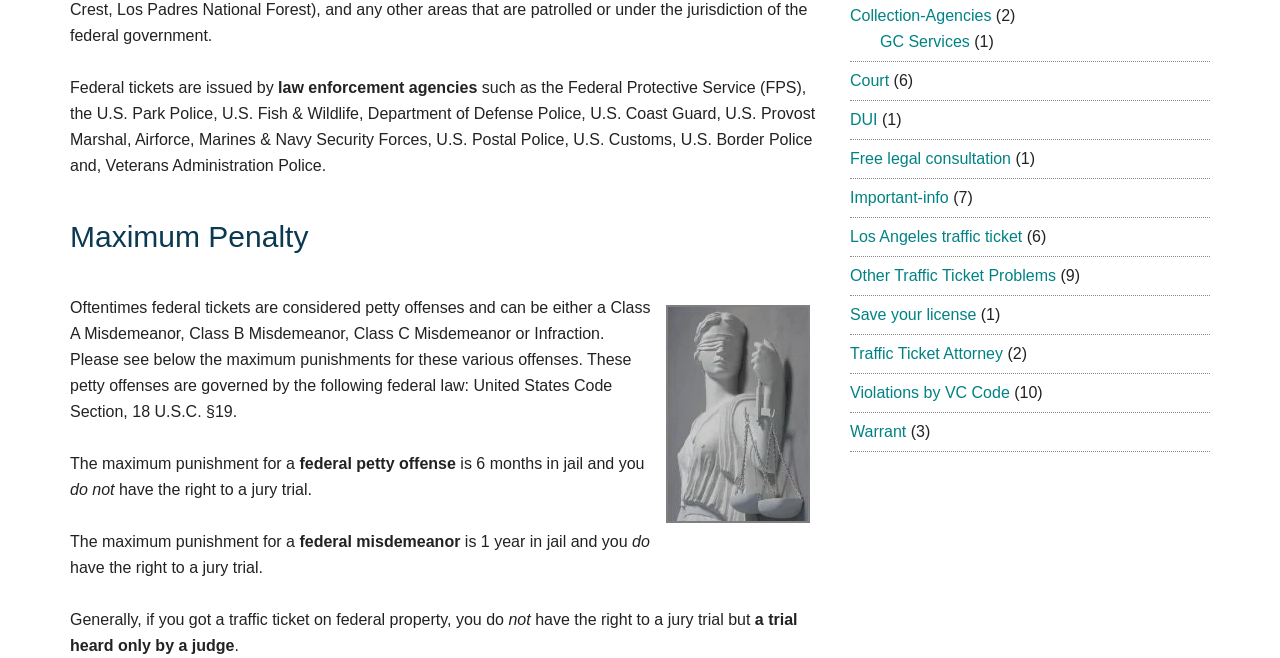What is the maximum punishment for a federal misdemeanor?
Offer a detailed and exhaustive answer to the question.

According to the webpage, the maximum punishment for a federal misdemeanor is mentioned in the text 'The maximum punishment for a federal misdemeanor is 1 year in jail and you do have the right to a jury trial.'